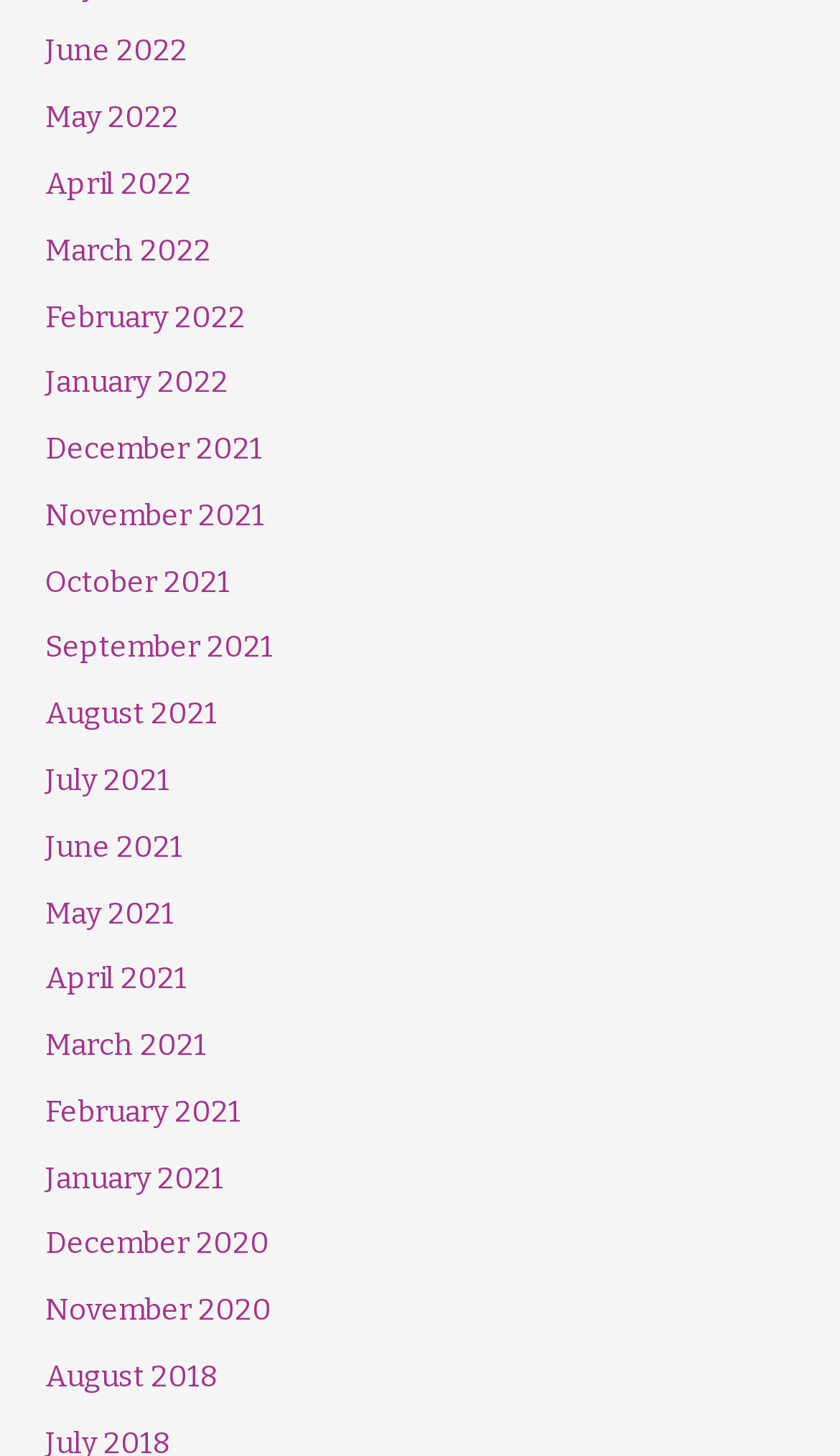Identify the bounding box coordinates of the section to be clicked to complete the task described by the following instruction: "view April 2021". The coordinates should be four float numbers between 0 and 1, formatted as [left, top, right, bottom].

[0.054, 0.66, 0.223, 0.685]